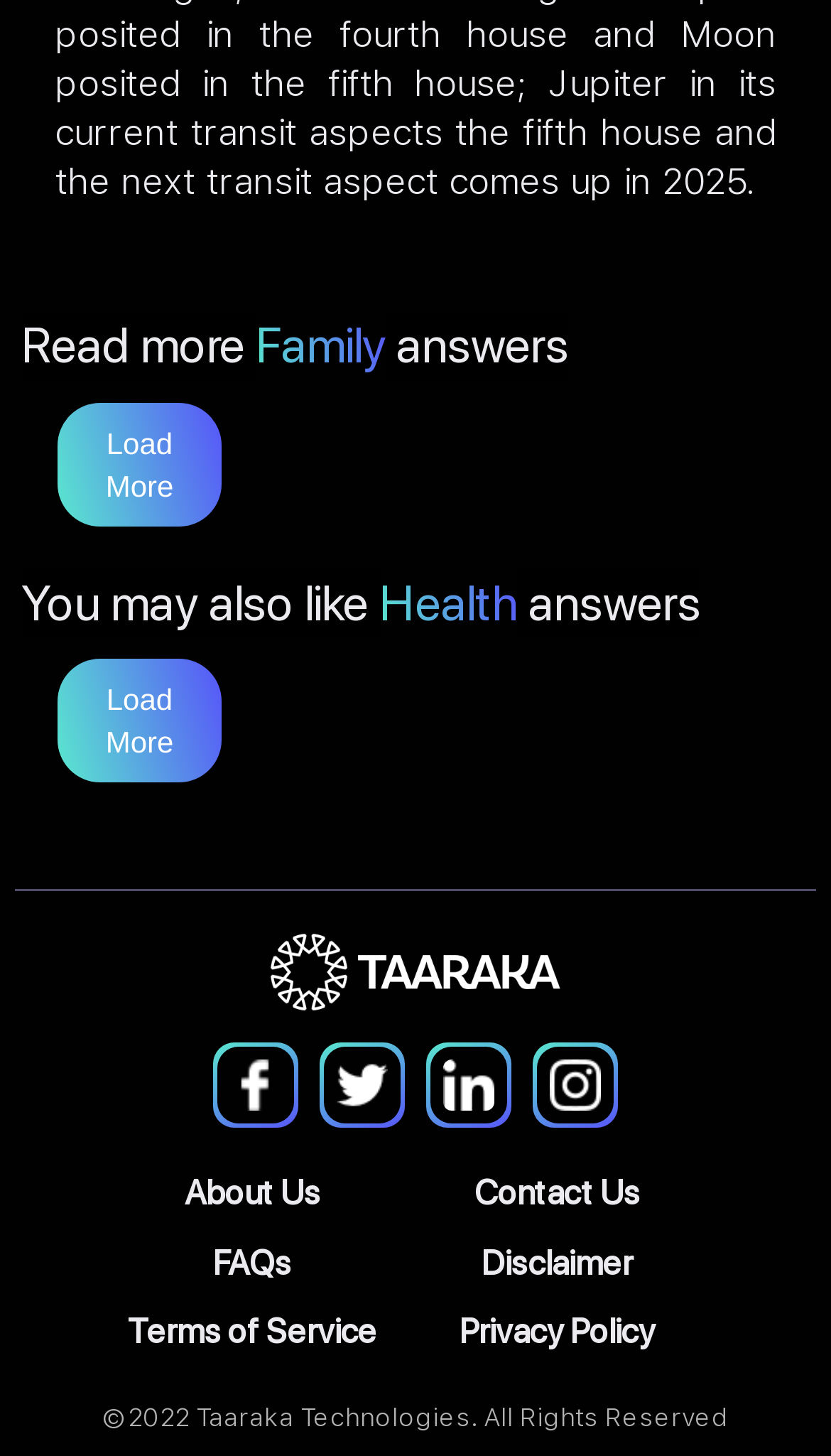How many social media icons are present?
Answer the question in a detailed and comprehensive manner.

There are four social media icons present at the bottom of the page, which can be identified by their descriptions 'Facebook icon', 'Twitter icon', 'LinkedIn icon', and 'Instagram icon'.